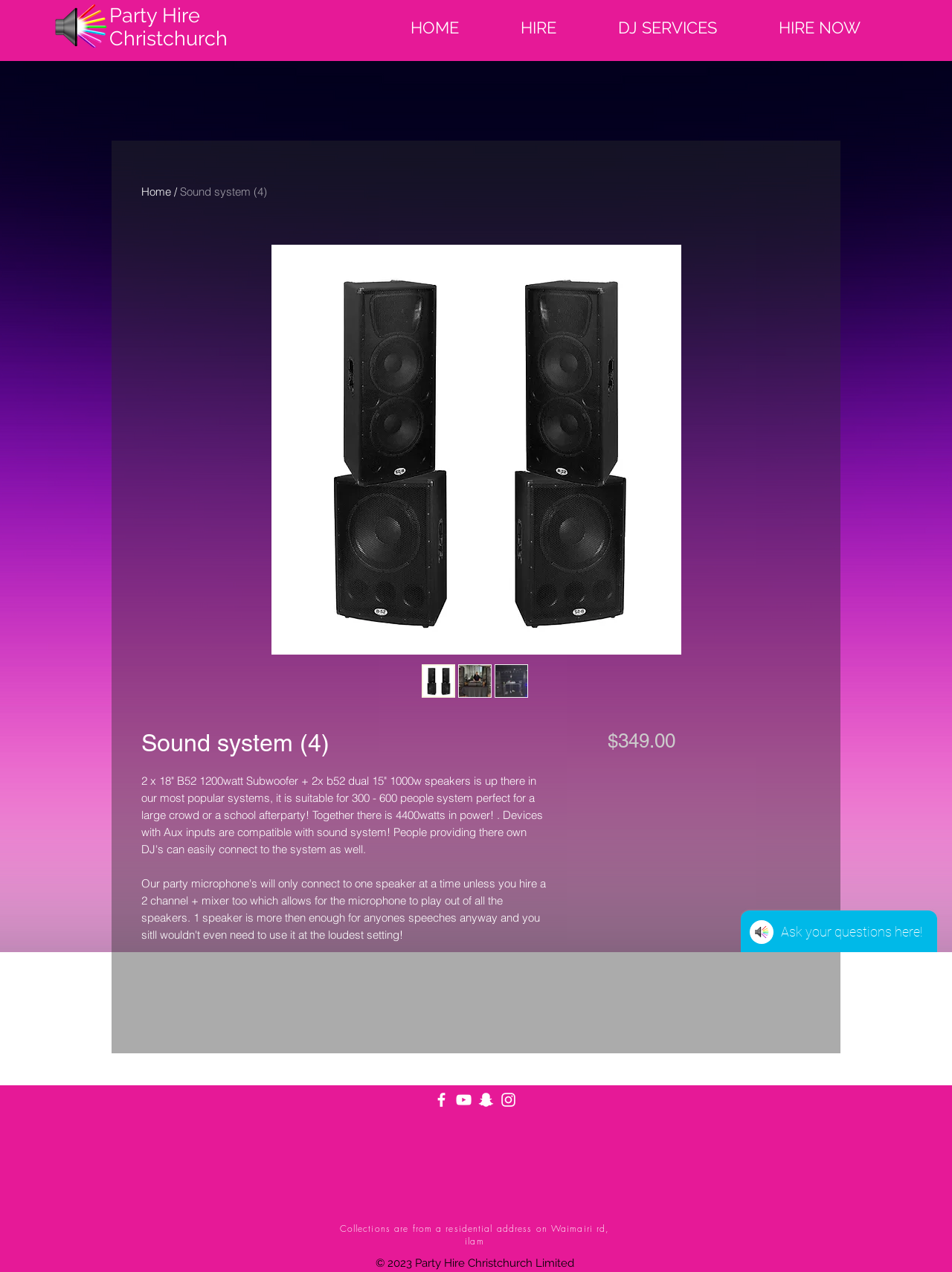Bounding box coordinates are specified in the format (top-left x, top-left y, bottom-right x, bottom-right y). All values are floating point numbers bounded between 0 and 1. Please provide the bounding box coordinate of the region this sentence describes: Click here to book now!

[0.288, 0.894, 0.712, 0.947]